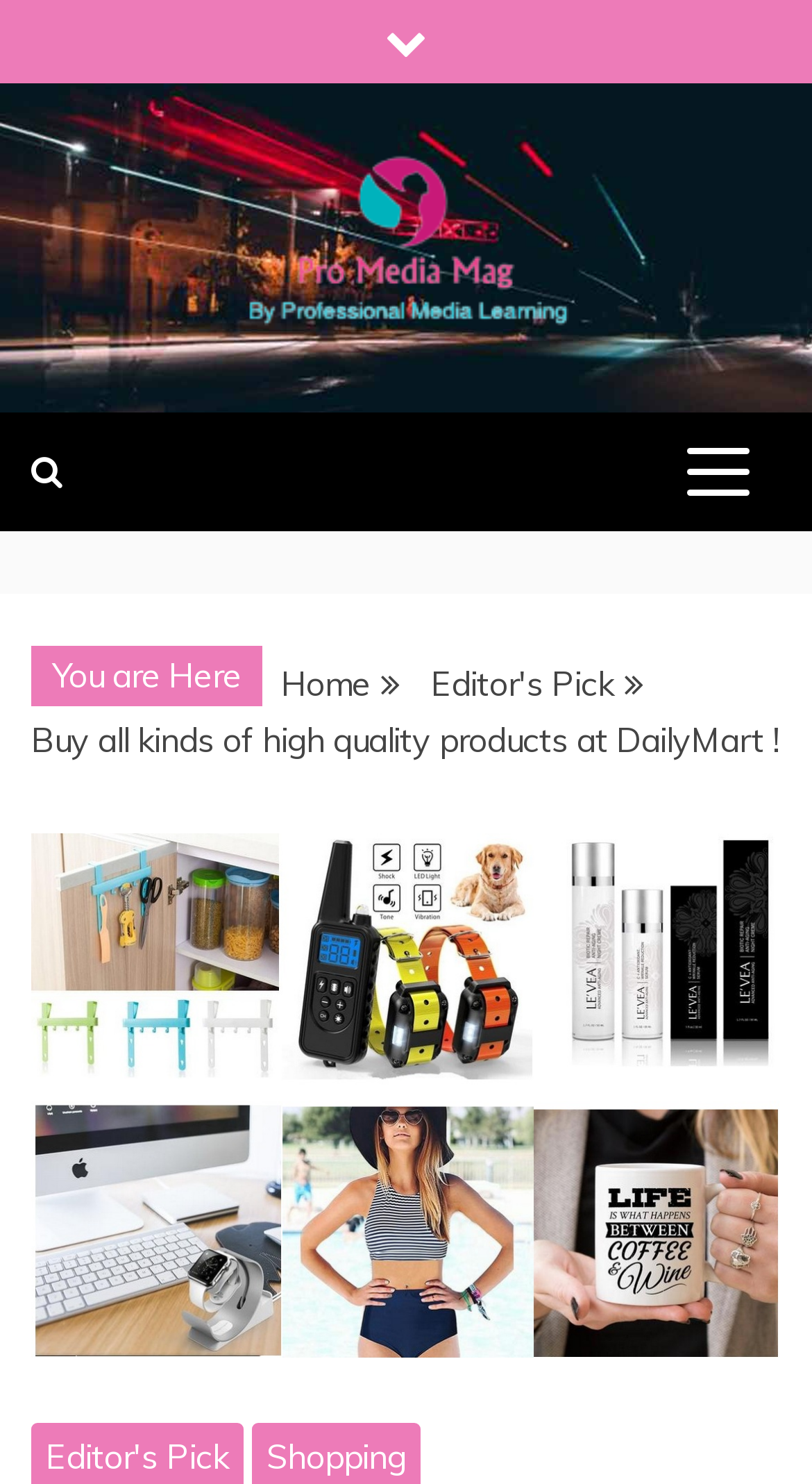Elaborate on the information and visuals displayed on the webpage.

The webpage appears to be an e-commerce platform, DailyMart, offering a wide range of high-quality products. At the top-left corner, there is a small icon, and next to it, a link to "Pro Media Mag" with an accompanying image. Below this, a larger link to "PRO MEDIA MAG" is displayed, along with a descriptive text "SHOWBIZ, FASHION AND MEDIA MAG BY PROFESSIONAL MEDIA LEARNING GROUP".

On the top-right side, there is a button to expand the primary menu. Below the top section, a small icon is situated, followed by a "You are Here" label and a navigation section displaying breadcrumbs. The breadcrumbs consist of three links: "Home", "Editor's Pick", and a descriptive text "Buy all kinds of high quality products at DailyMart!". 

Below the breadcrumbs, a large image occupies most of the page, with the same descriptive text "Buy all kinds of high quality products at DailyMart!" as the breadcrumb link. The image likely showcases the various products available on the platform.